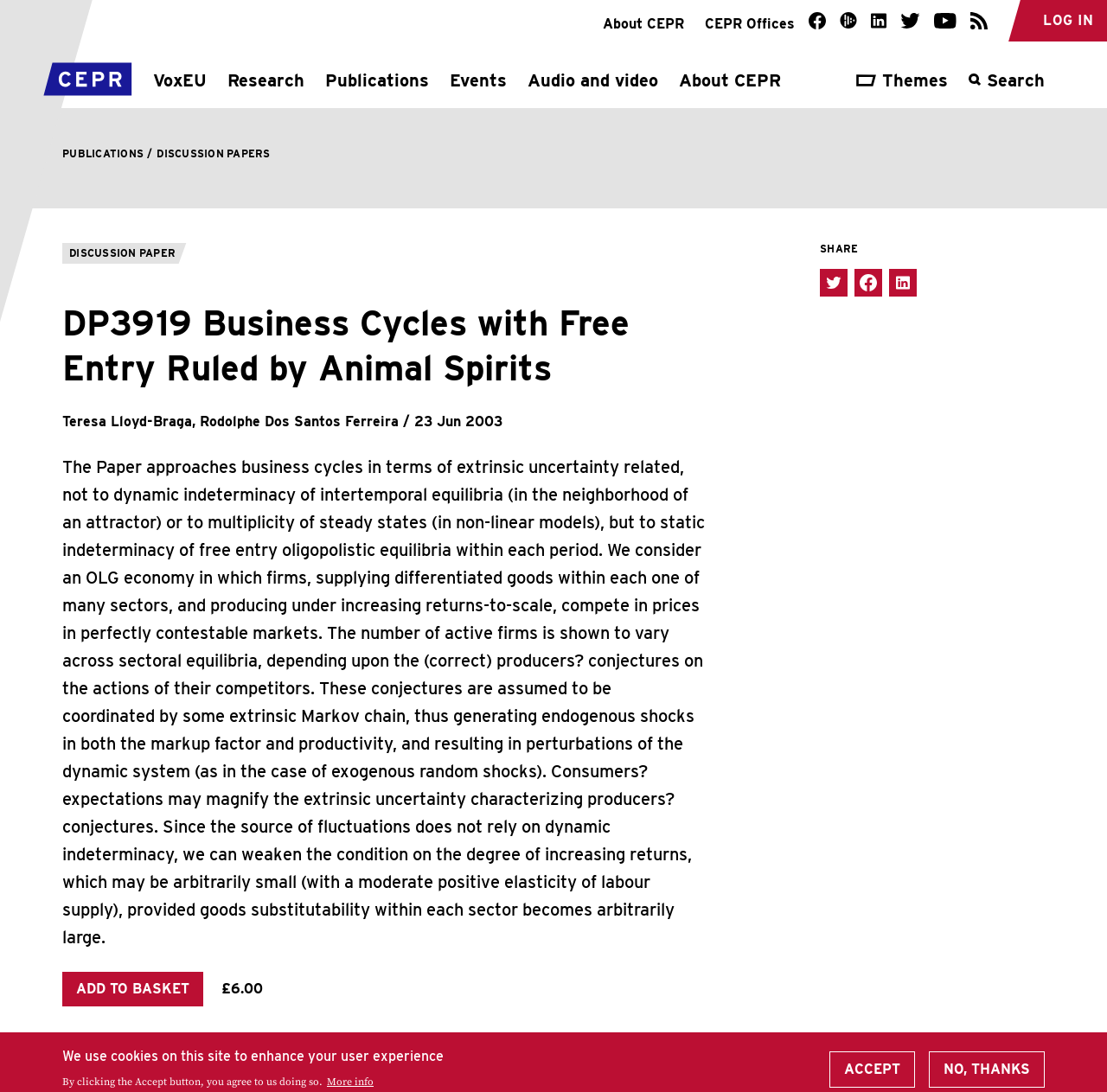What is the date of the paper?
Answer the question in as much detail as possible.

I found the answer by looking at the time element with the text '23 Jun 2003' which is a child of the 'DP3919 Business Cycles with Free Entry Ruled by Animal Spirits' heading element.